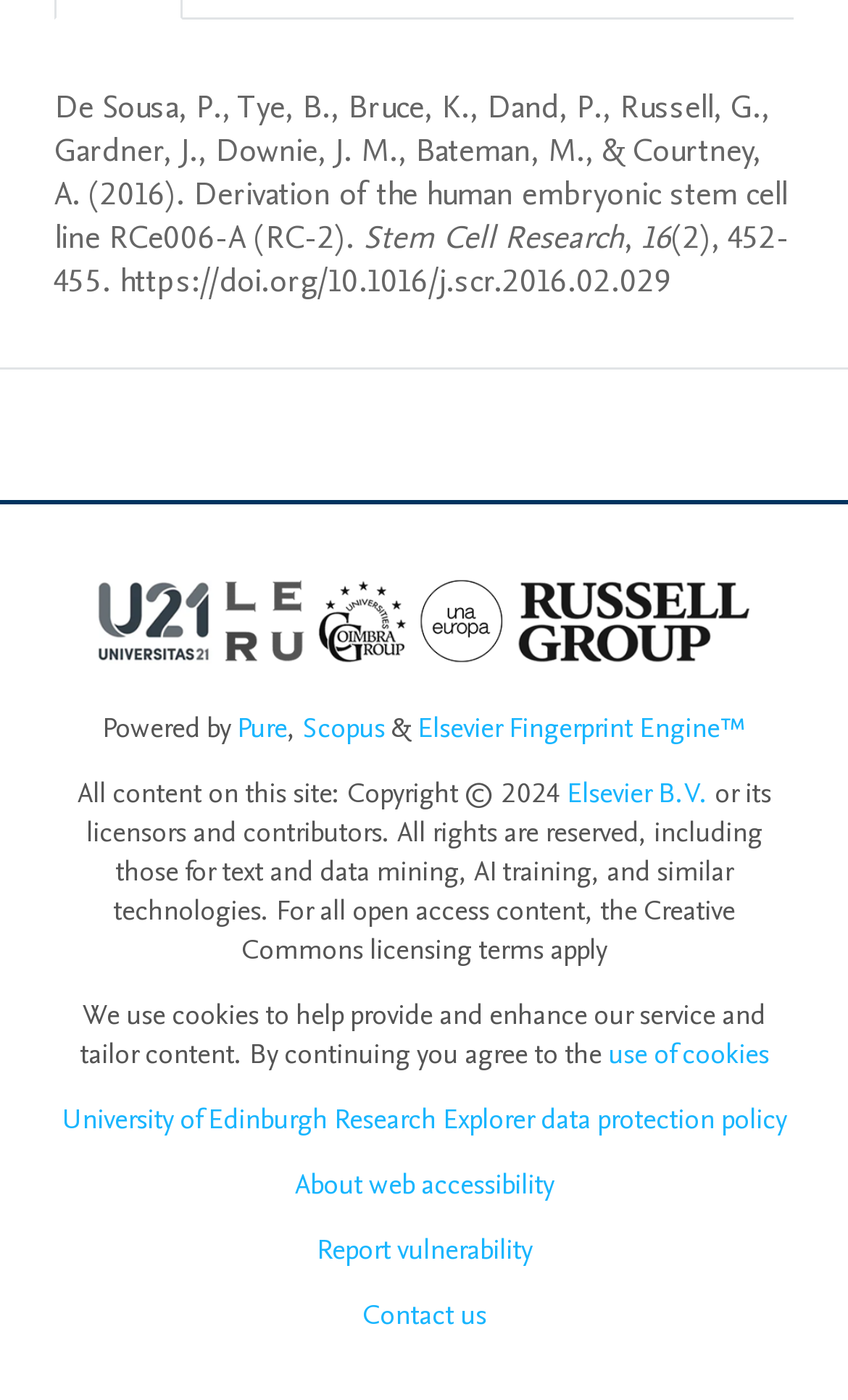Indicate the bounding box coordinates of the element that must be clicked to execute the instruction: "Contact the University of Edinburgh Research Explorer team". The coordinates should be given as four float numbers between 0 and 1, i.e., [left, top, right, bottom].

[0.427, 0.925, 0.573, 0.953]